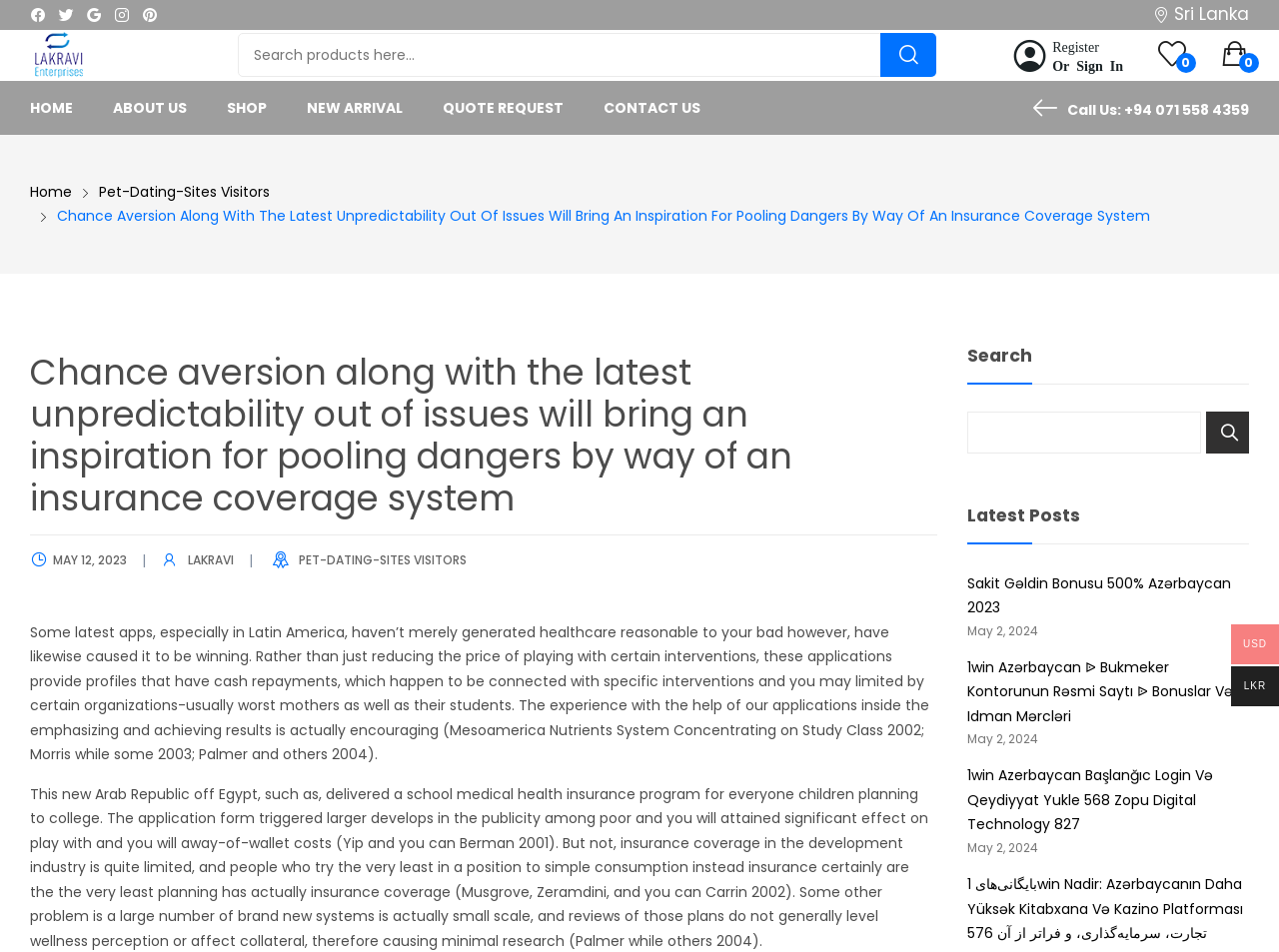Produce a meticulous description of the webpage.

This webpage appears to be a blog or news website, with a focus on insurance and healthcare. At the top of the page, there are social media links to Facebook, Twitter, Google, Instagram, and Pinterest, followed by a link to Lakravi Enterprises, which is accompanied by an image. 

Below this, there is a search bar with a placeholder text "Search products here..." and a search button. To the right of the search bar, there is a link to "Register Or Sign In". 

The main content of the page is divided into two sections. On the left, there is a menu with links to "HOME", "ABOUT US", "SHOP", "NEW ARRIVAL", "QUOTE REQUEST", and "CONTACT US". Below this menu, there is a static text "Call Us: +94 071 558 4359". 

On the right side of the page, there is a header with the title "Chance aversion along with the latest unpredictability out of issues will bring an inspiration for pooling dangers by way of an insurance coverage system". Below this, there are two paragraphs of text discussing healthcare and insurance in Latin America and Egypt. 

Further down the page, there is a section with a heading "Search" and a search box. Below this, there is a section with a heading "Latest Posts", which lists several articles with titles and dates, including "Sakit Gəldin Bonusu 500% Azərbaycan 2023", "1win Azərbaycan ᐉ Bukmeker Kontorunun Rəsmi Saytı ᐉ Bonuslar Və Idman Mərcləri", and "بایگانی های 1win Nadir: Azərbaycanın Daha Yüksək Kitabxana Və Kazino Platforması 576 تجارت، سرمایه گذاری، و فراتر از آن". 

At the bottom right corner of the page, there are two static texts displaying currency exchange rates, "USD" and "LKR".